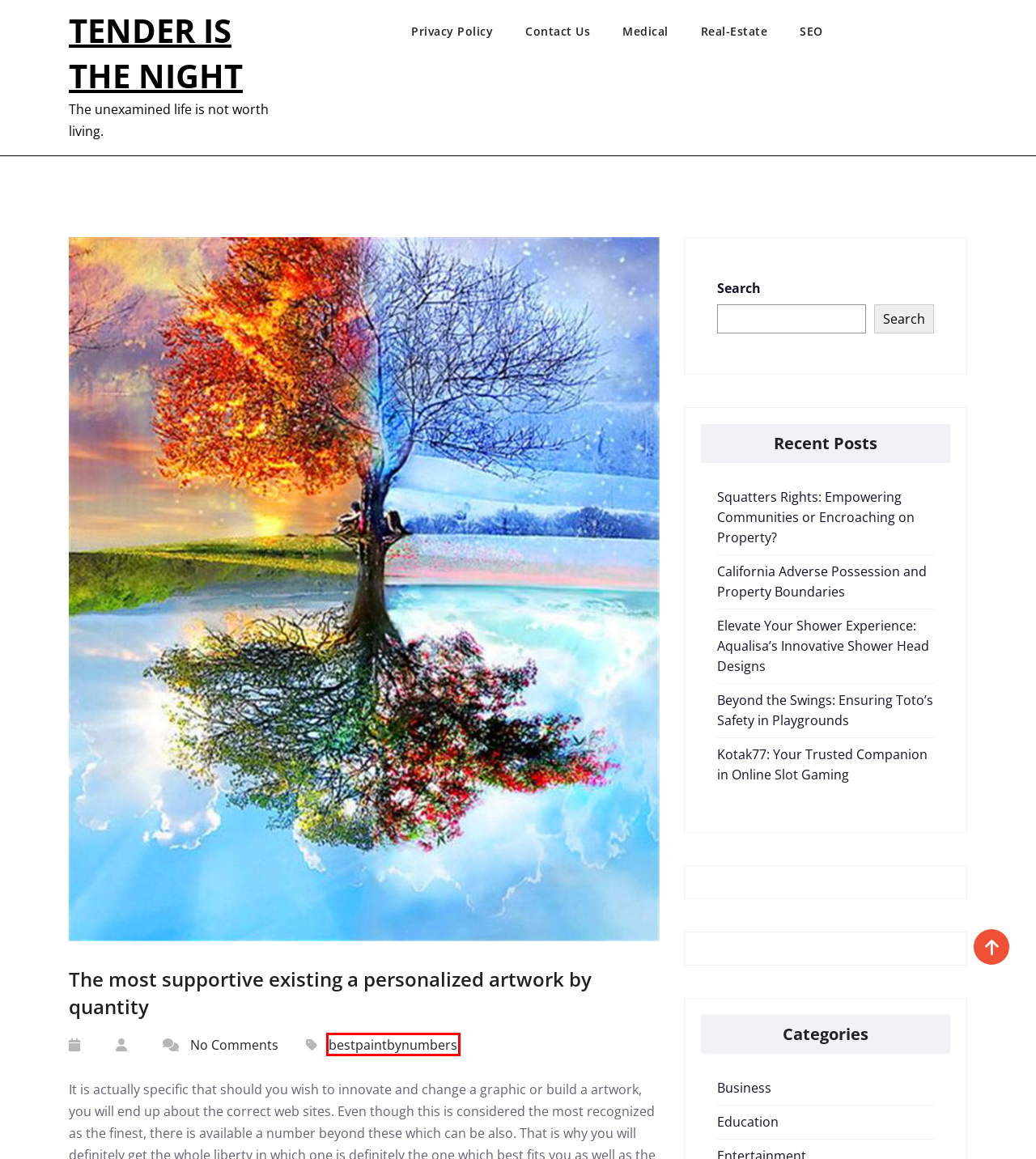A screenshot of a webpage is provided, featuring a red bounding box around a specific UI element. Identify the webpage description that most accurately reflects the new webpage after interacting with the selected element. Here are the candidates:
A. Education – Tender Is the Night
B. SEO – Tender Is the Night
C. Business – Tender Is the Night
D. Medical – Tender Is the Night
E. Privacy Policy – Tender Is the Night
F. Elevate Your Shower Experience: Aqualisa’s Innovative Shower Head Designs – Tender Is the Night
G. bestpaintbynumbers – Tender Is the Night
H. Real-Estate – Tender Is the Night

G